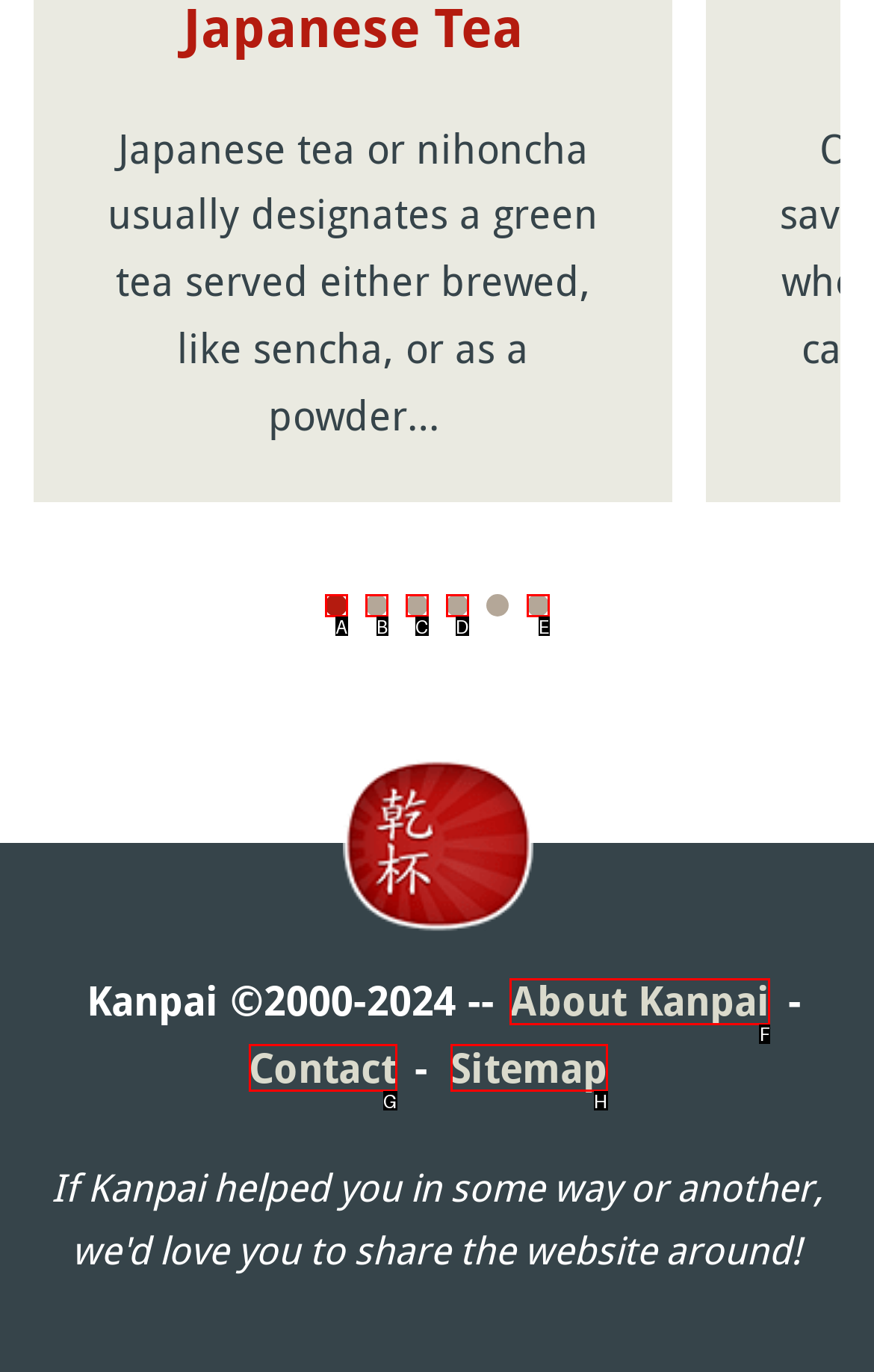Specify which UI element should be clicked to accomplish the task: read about Kanpai. Answer with the letter of the correct choice.

F